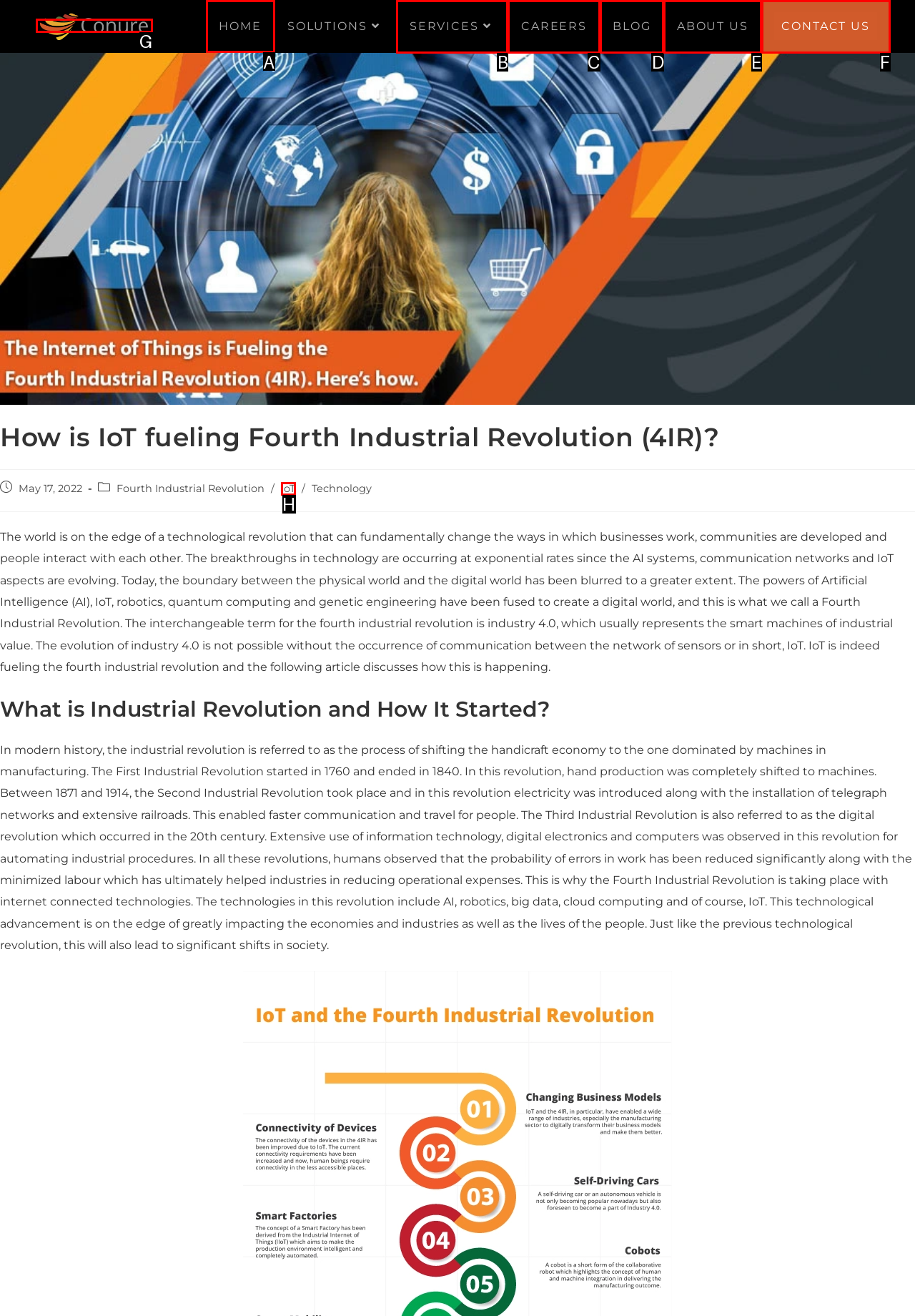Determine which HTML element to click for this task: go to home page Provide the letter of the selected choice.

A